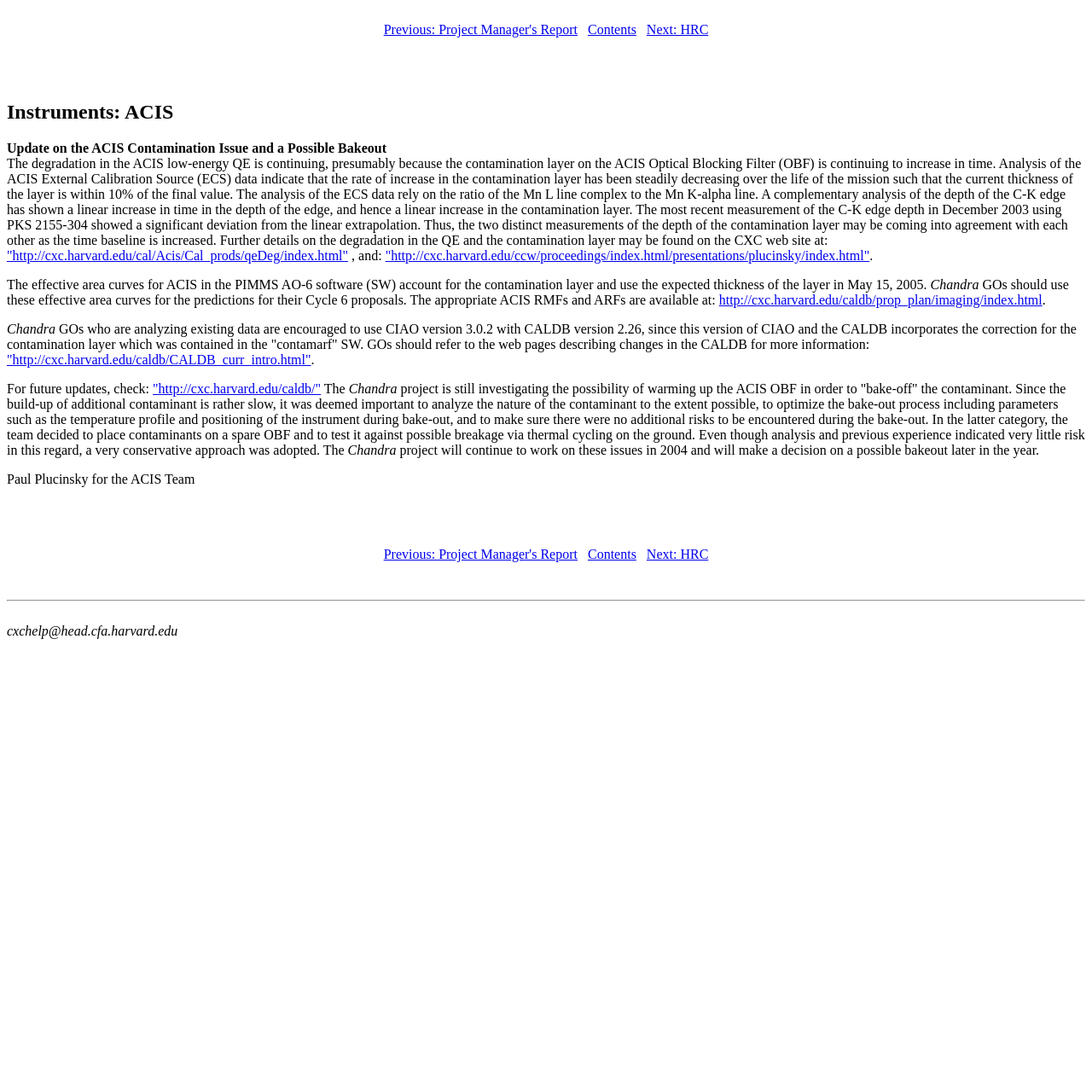Provide the bounding box coordinates of the HTML element this sentence describes: "Previous: Project Manager's Report". The bounding box coordinates consist of four float numbers between 0 and 1, i.e., [left, top, right, bottom].

[0.351, 0.501, 0.529, 0.514]